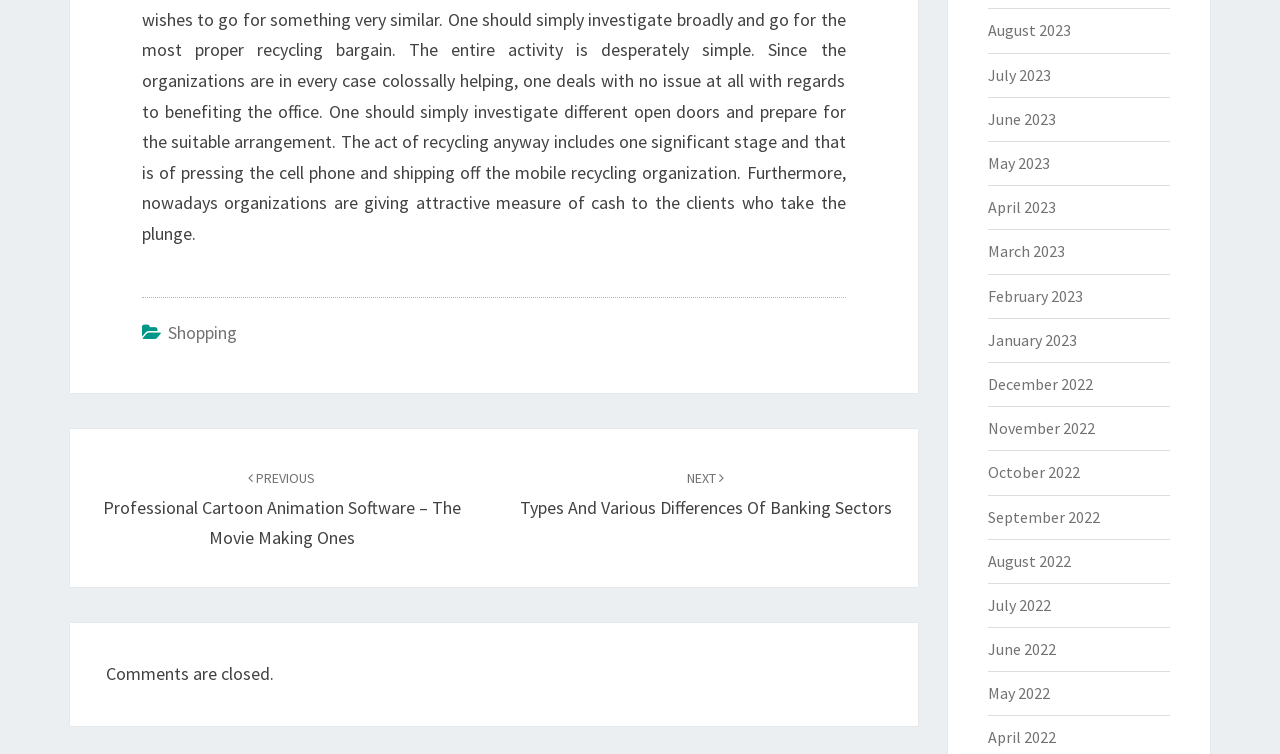Identify the bounding box coordinates for the region of the element that should be clicked to carry out the instruction: "go to next post". The bounding box coordinates should be four float numbers between 0 and 1, i.e., [left, top, right, bottom].

[0.406, 0.617, 0.697, 0.688]